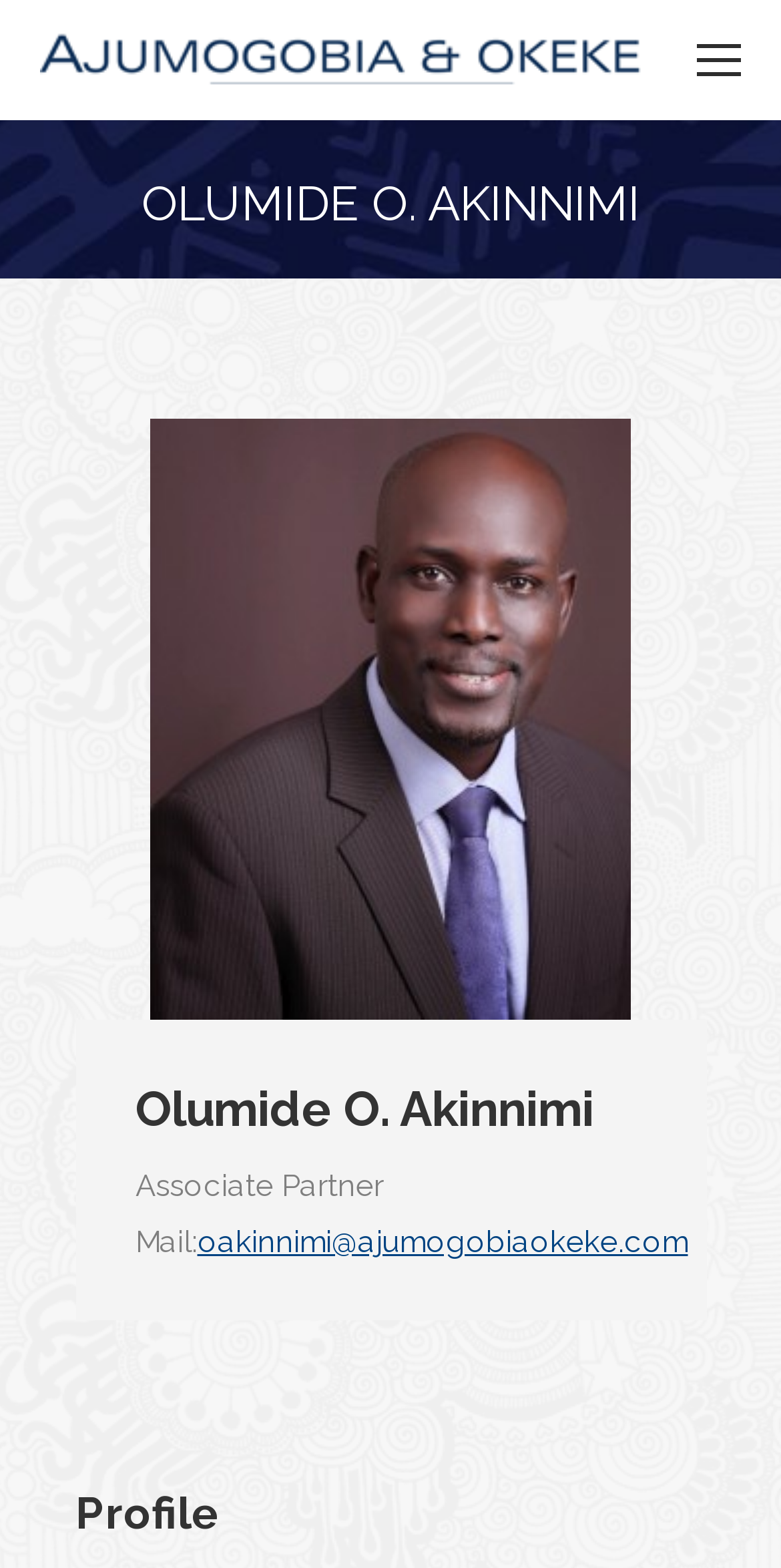Find the coordinates for the bounding box of the element with this description: "aria-label="Mobile menu icon"".

[0.892, 0.024, 0.949, 0.052]